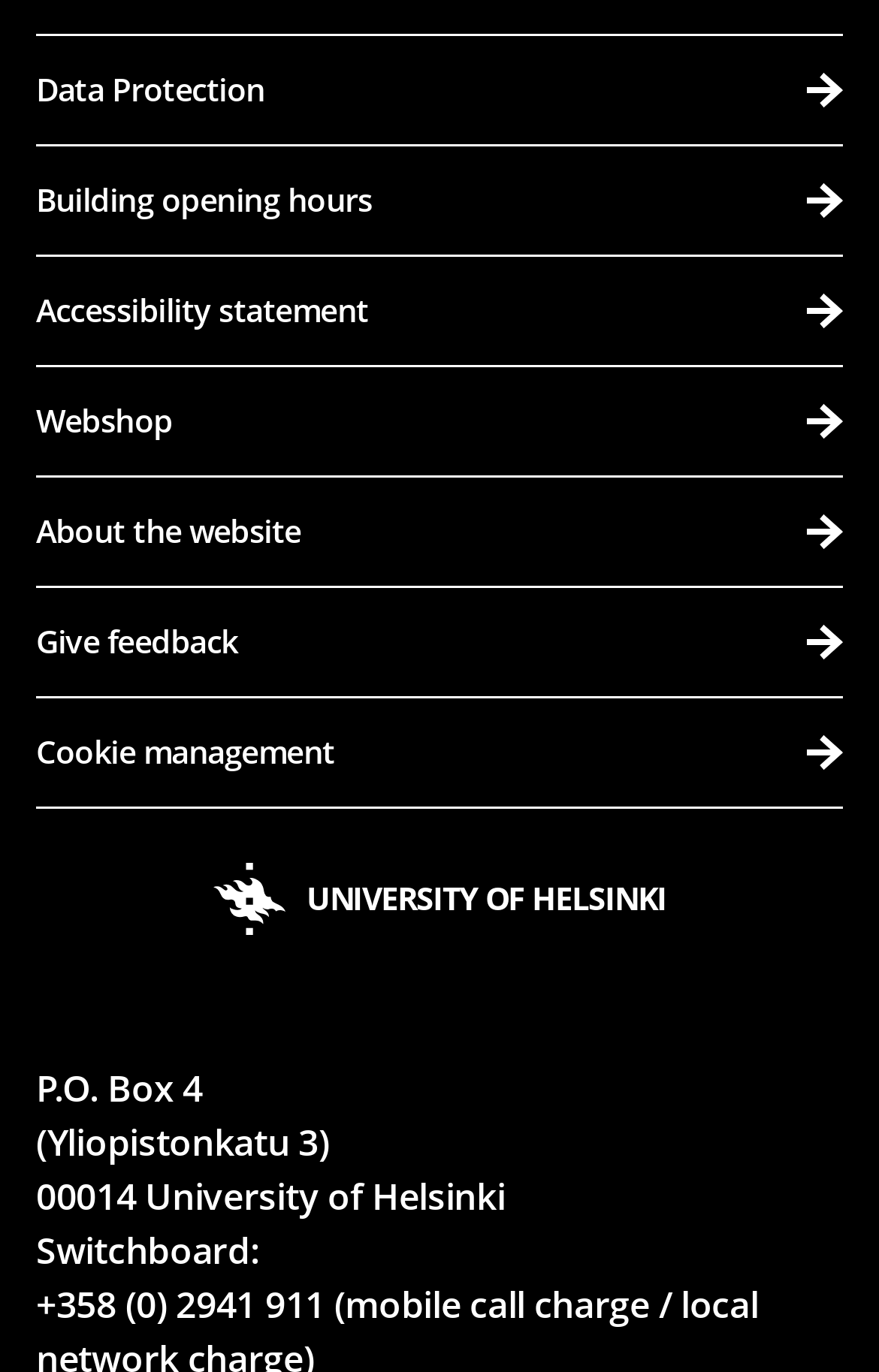Please determine the bounding box coordinates of the area that needs to be clicked to complete this task: 'Learn about Data Protection'. The coordinates must be four float numbers between 0 and 1, formatted as [left, top, right, bottom].

[0.041, 0.027, 0.959, 0.108]